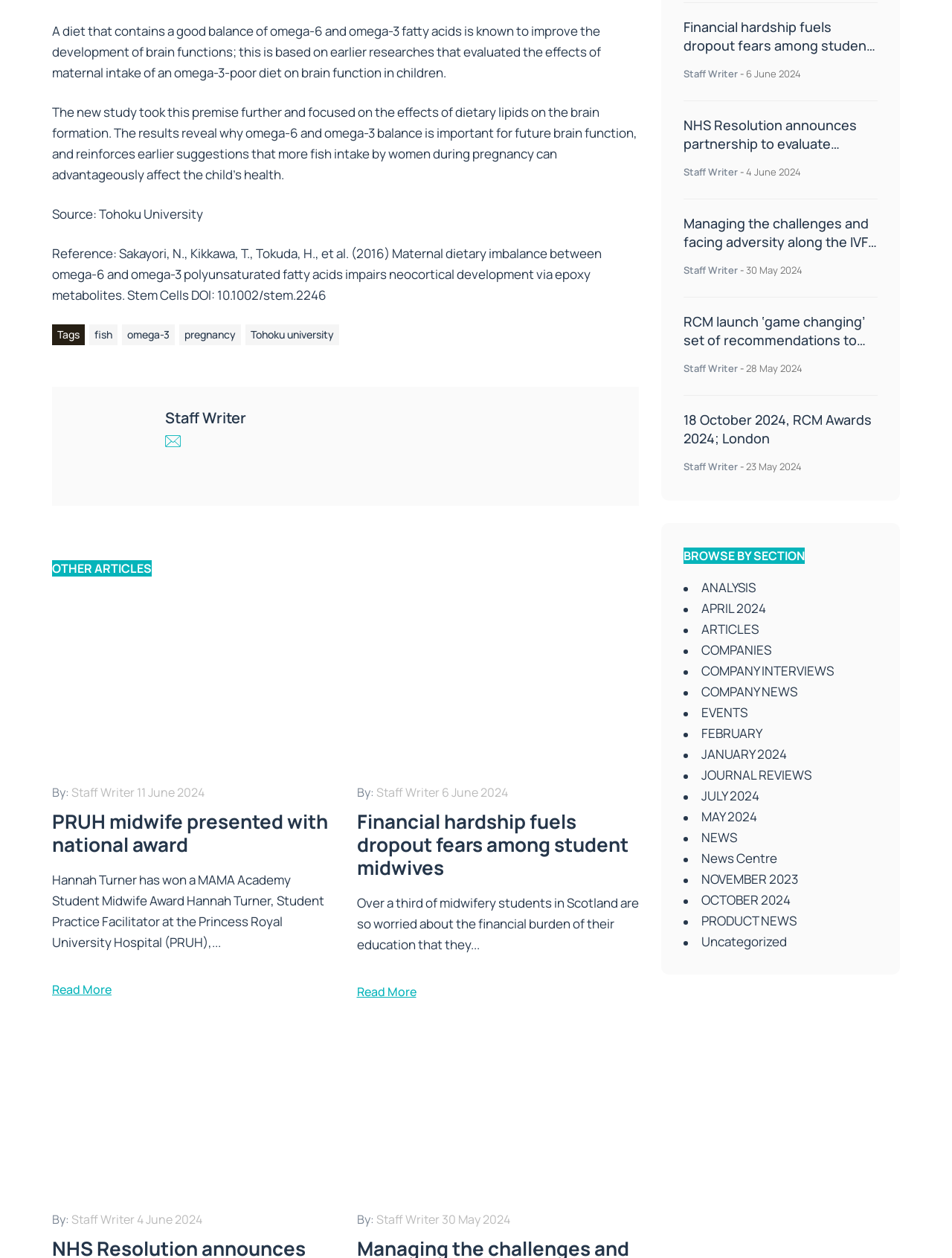Answer the question below with a single word or a brief phrase: 
What is the date of the article 'RCM launch ‘game changing’ set of recommendations to make midwifery education more inclusive'?

28 May 2024